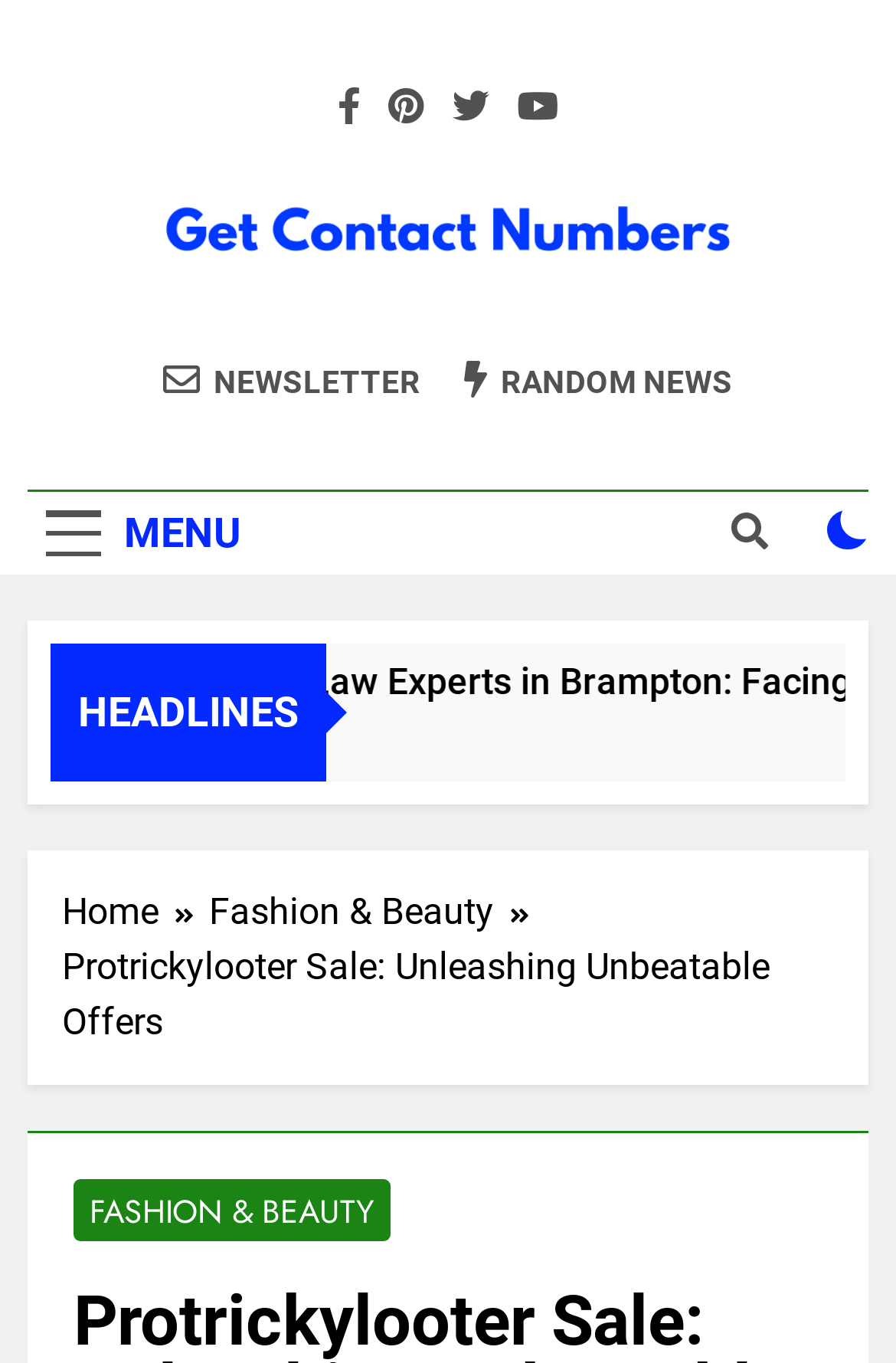Determine the bounding box coordinates for the clickable element to execute this instruction: "Subscribe to the newsletter". Provide the coordinates as four float numbers between 0 and 1, i.e., [left, top, right, bottom].

[0.182, 0.263, 0.469, 0.295]